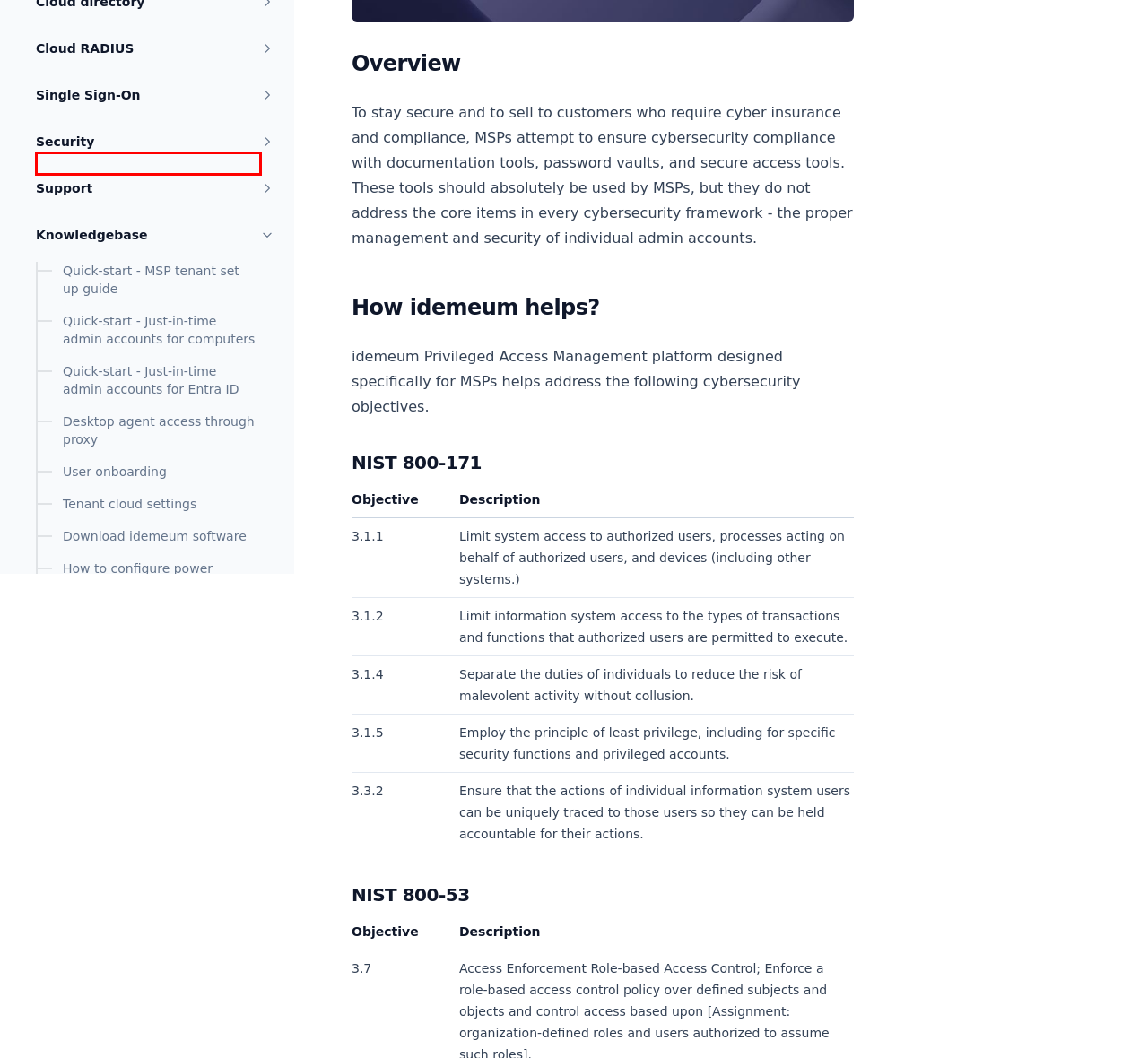Review the screenshot of a webpage that includes a red bounding box. Choose the most suitable webpage description that matches the new webpage after clicking the element within the red bounding box. Here are the candidates:
A. How to configure RDP client for auto-fill
B. Quick-start - Passwordless MFA for domain Windows workstations
C. Tenant cloud settings
D. Desktop agent access through proxy
E. Quick-start - Endpoint privilege management
F. How to configure power settings in Windows
G. User onboarding
H. Quick-start - Cloud LAPS for computer accounts

C